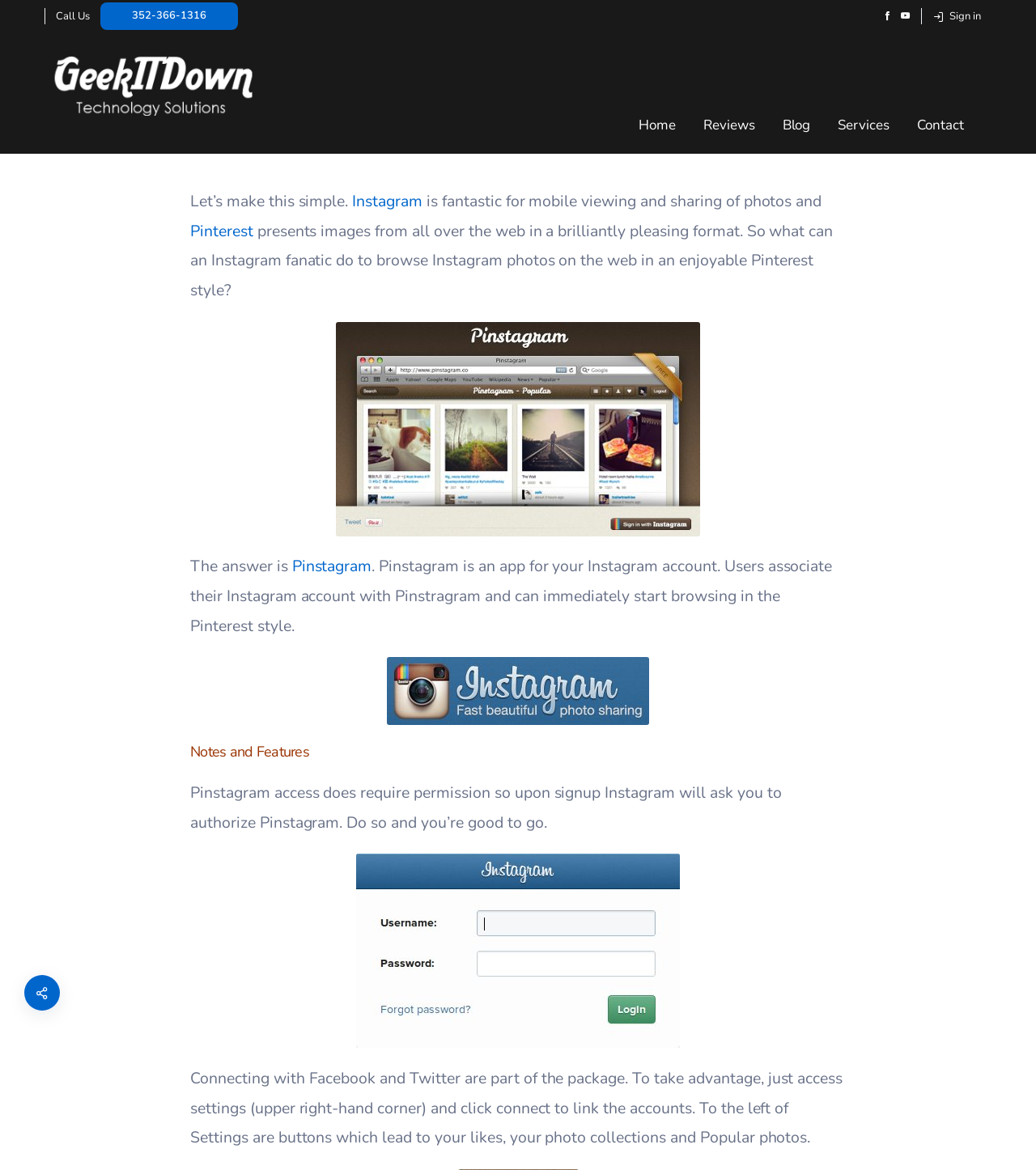What is the purpose of Pinstagram?
Look at the image and provide a short answer using one word or a phrase.

To browse Instagram photos in a Pinterest style